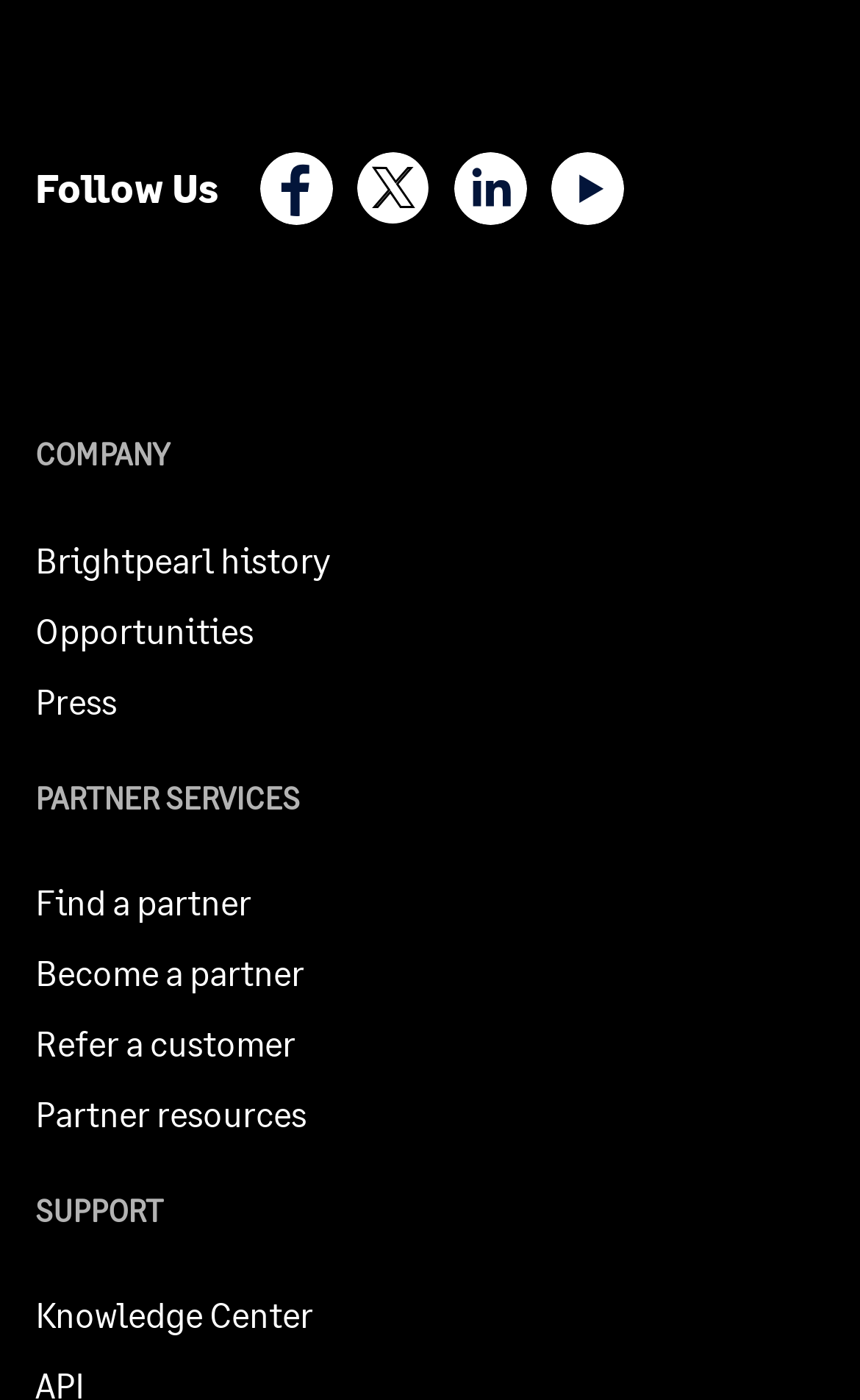Find and specify the bounding box coordinates that correspond to the clickable region for the instruction: "Follow us on Facebook".

[0.303, 0.109, 0.387, 0.161]